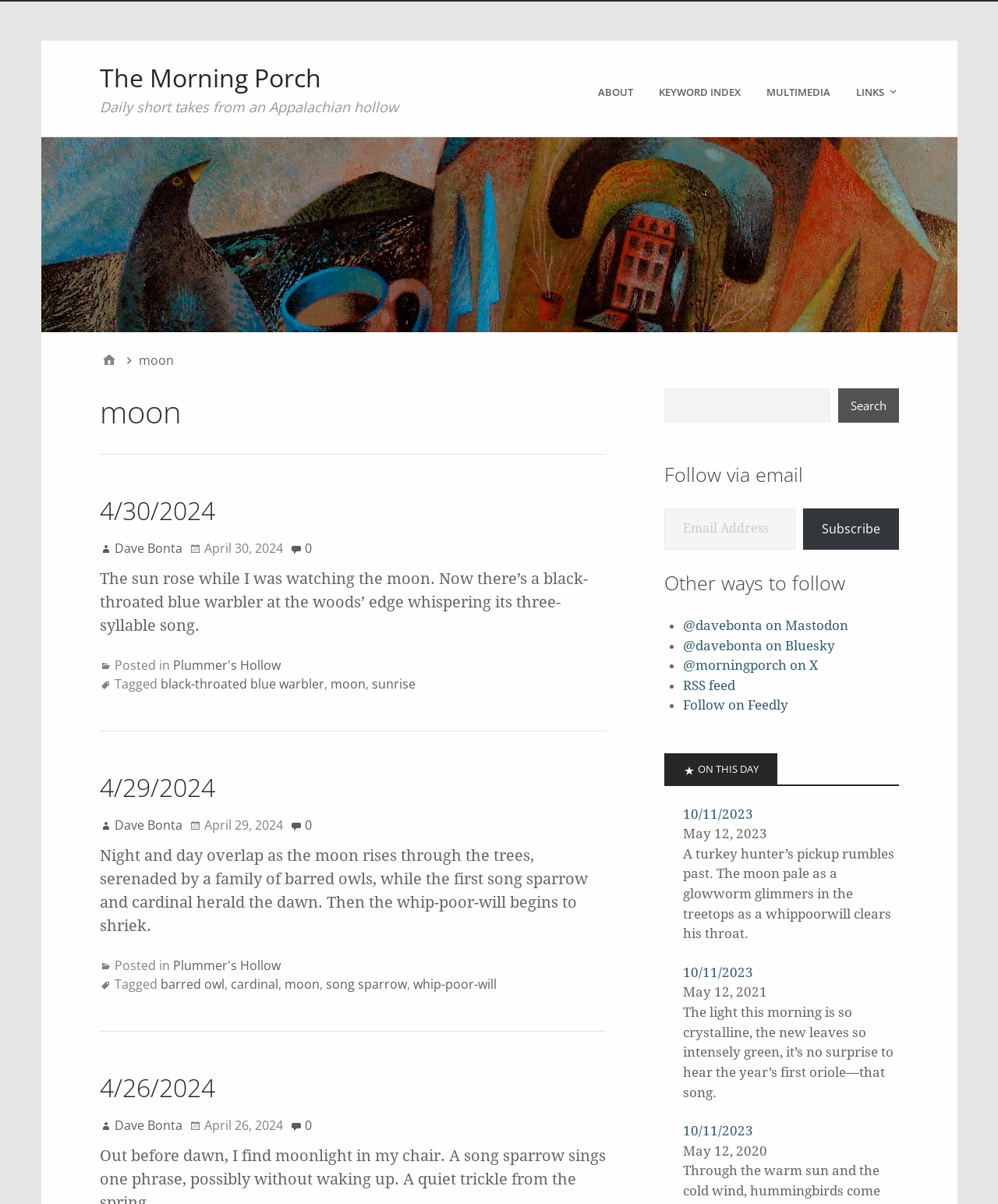Find the bounding box coordinates of the clickable area that will achieve the following instruction: "Follow on Mastodon".

[0.685, 0.513, 0.85, 0.526]